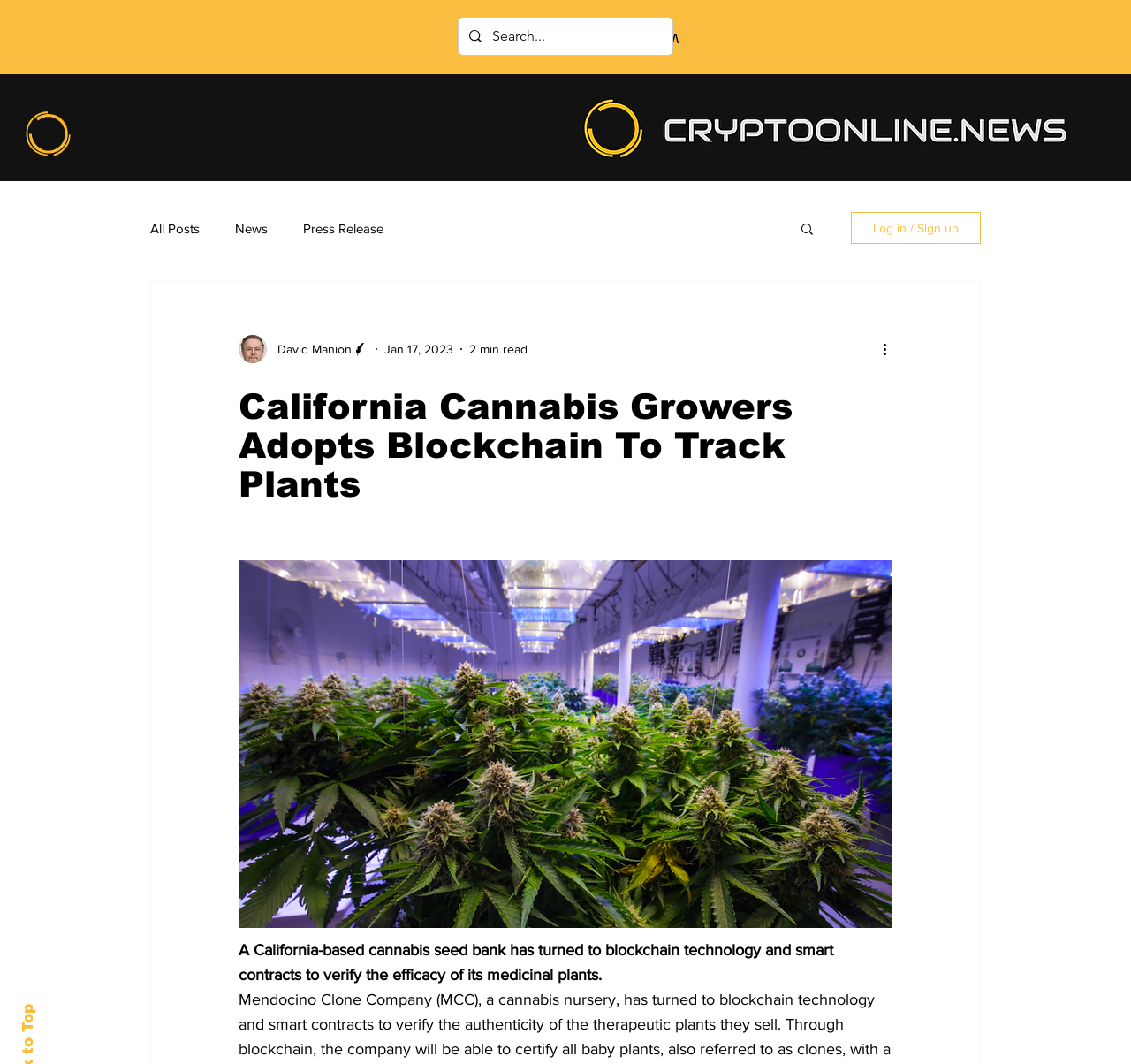Determine the bounding box coordinates of the clickable element to complete this instruction: "Search for something". Provide the coordinates in the format of four float numbers between 0 and 1, [left, top, right, bottom].

[0.435, 0.017, 0.562, 0.051]